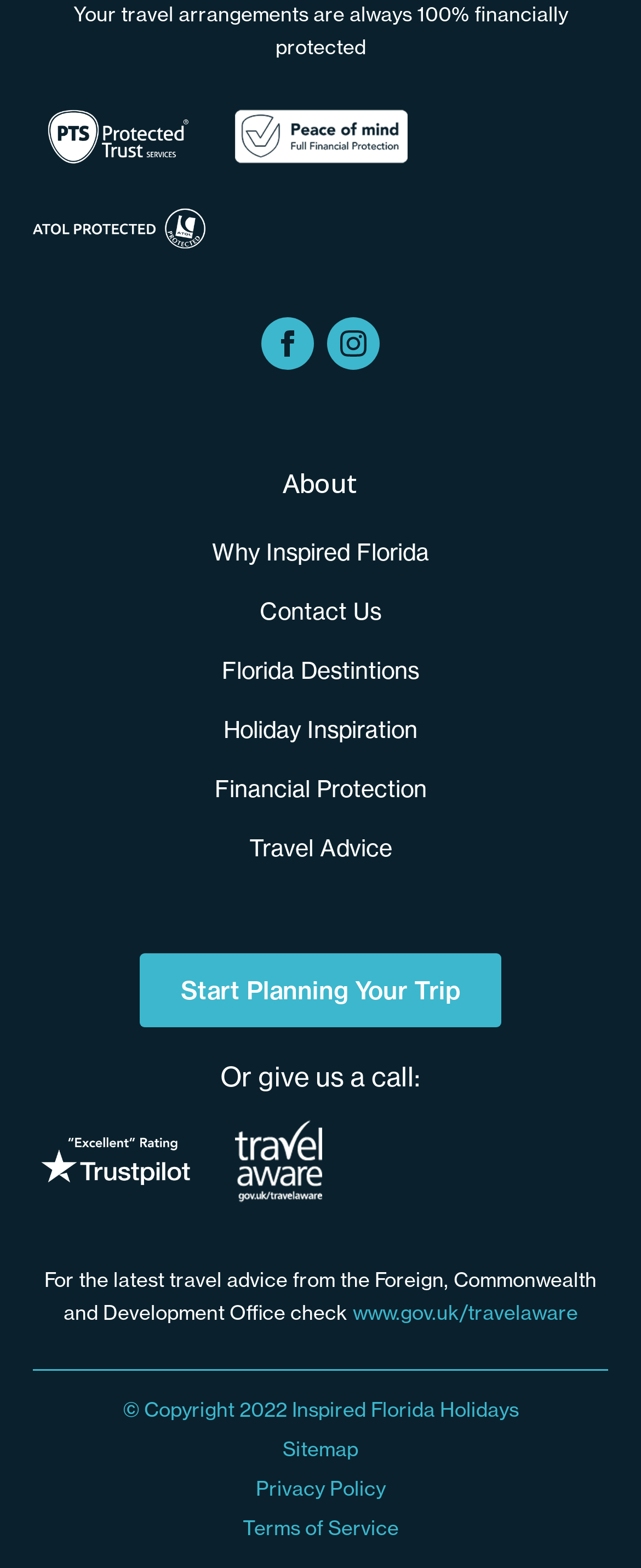How many figures are there on the webpage?
Please provide a single word or phrase as your answer based on the image.

4